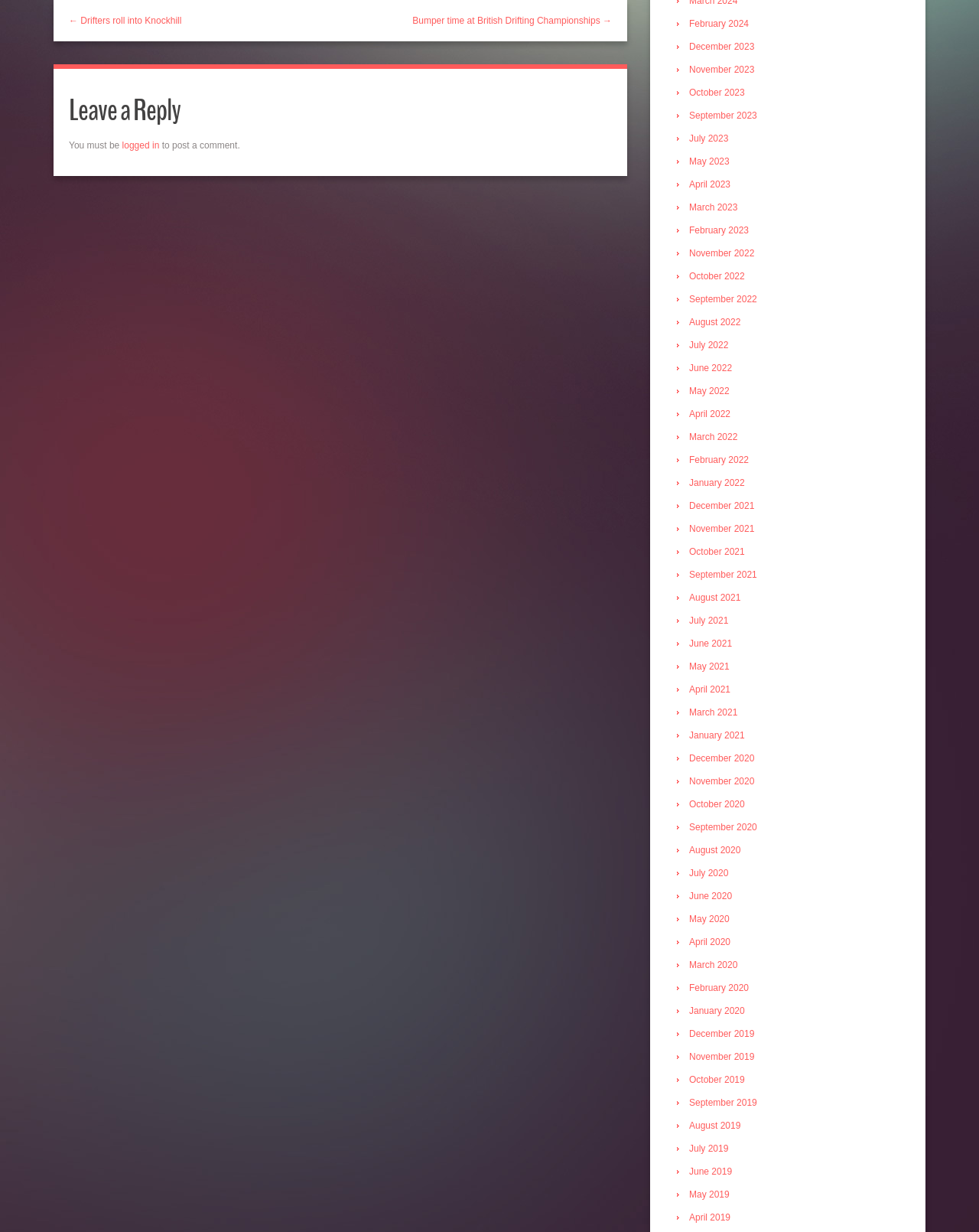Use a single word or phrase to answer the question: What is the relationship between the two links at the top of the webpage?

Previous and next links